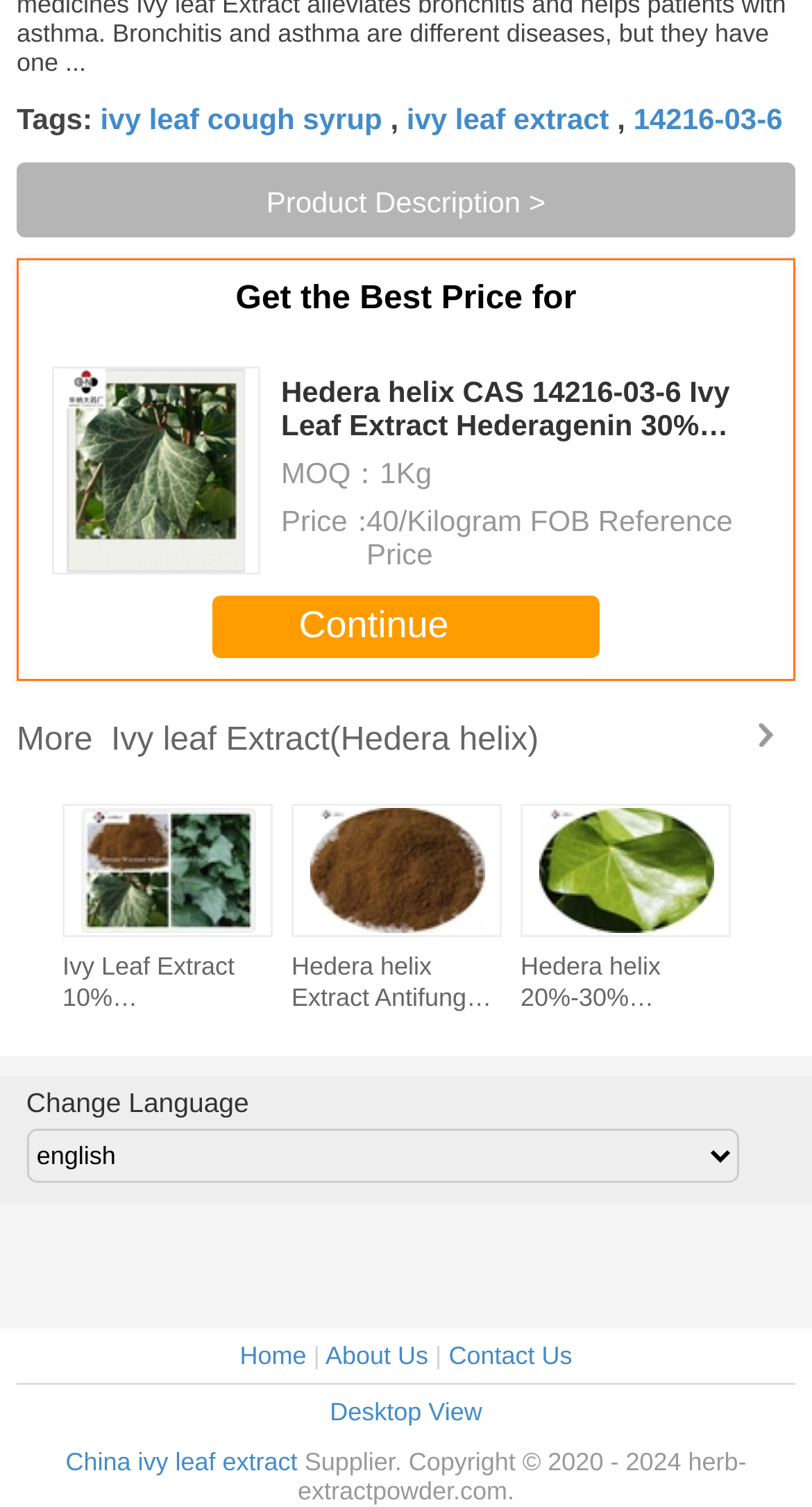Find the bounding box coordinates of the area that needs to be clicked in order to achieve the following instruction: "Click on the 'ivy leaf cough syrup' link". The coordinates should be specified as four float numbers between 0 and 1, i.e., [left, top, right, bottom].

[0.124, 0.069, 0.471, 0.09]